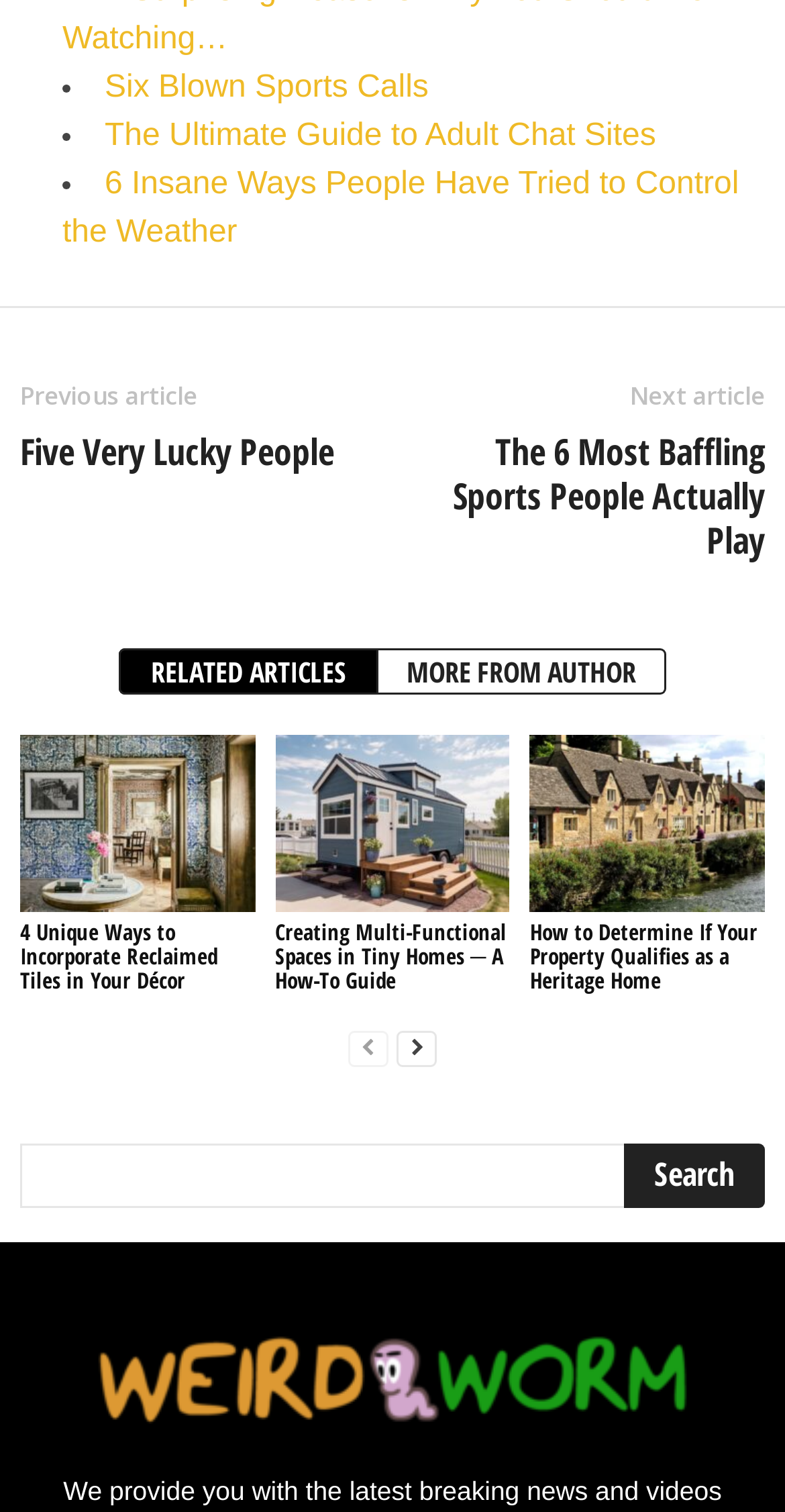Using the element description: "MORE FROM AUTHOR", determine the bounding box coordinates. The coordinates should be in the format [left, top, right, bottom], with values between 0 and 1.

[0.482, 0.429, 0.849, 0.46]